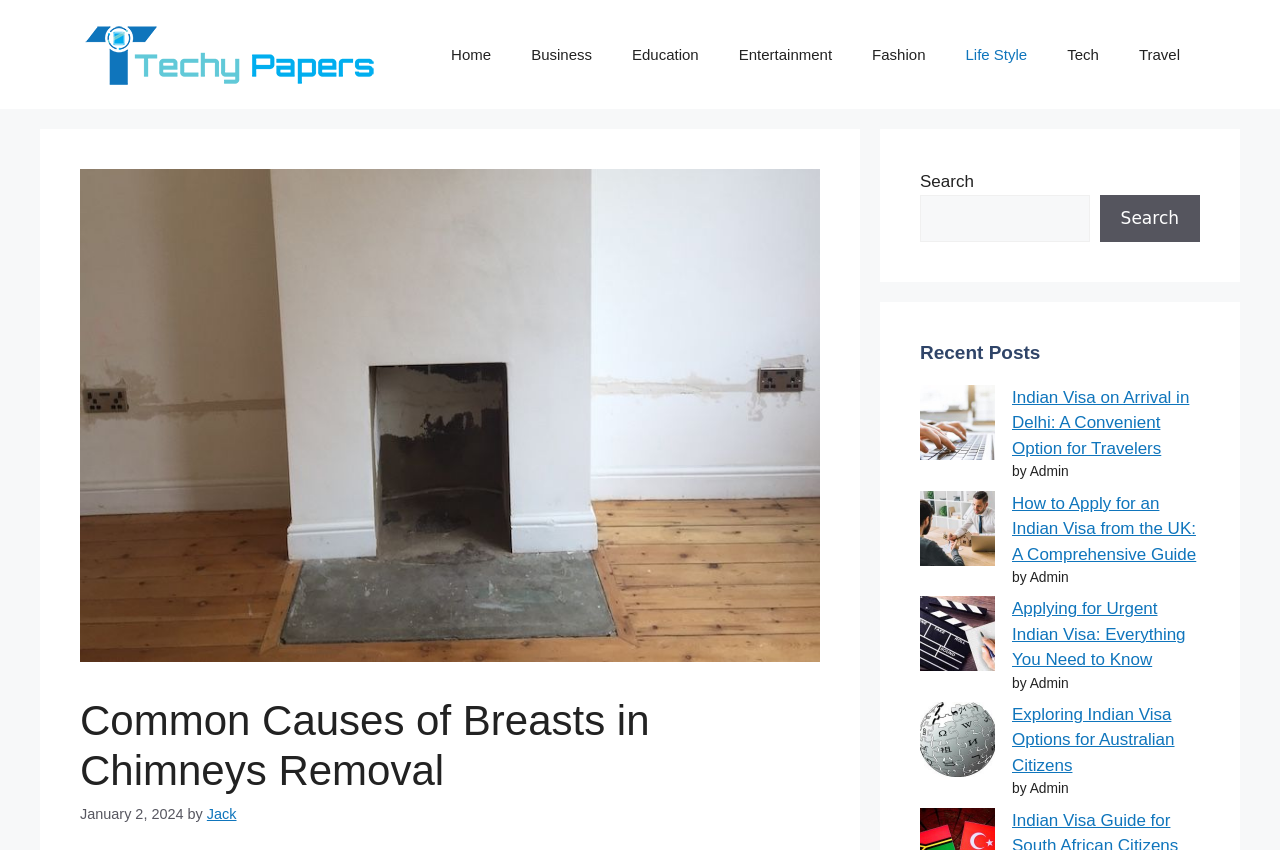Please provide a one-word or short phrase answer to the question:
What is the name of the website?

Techy Papers